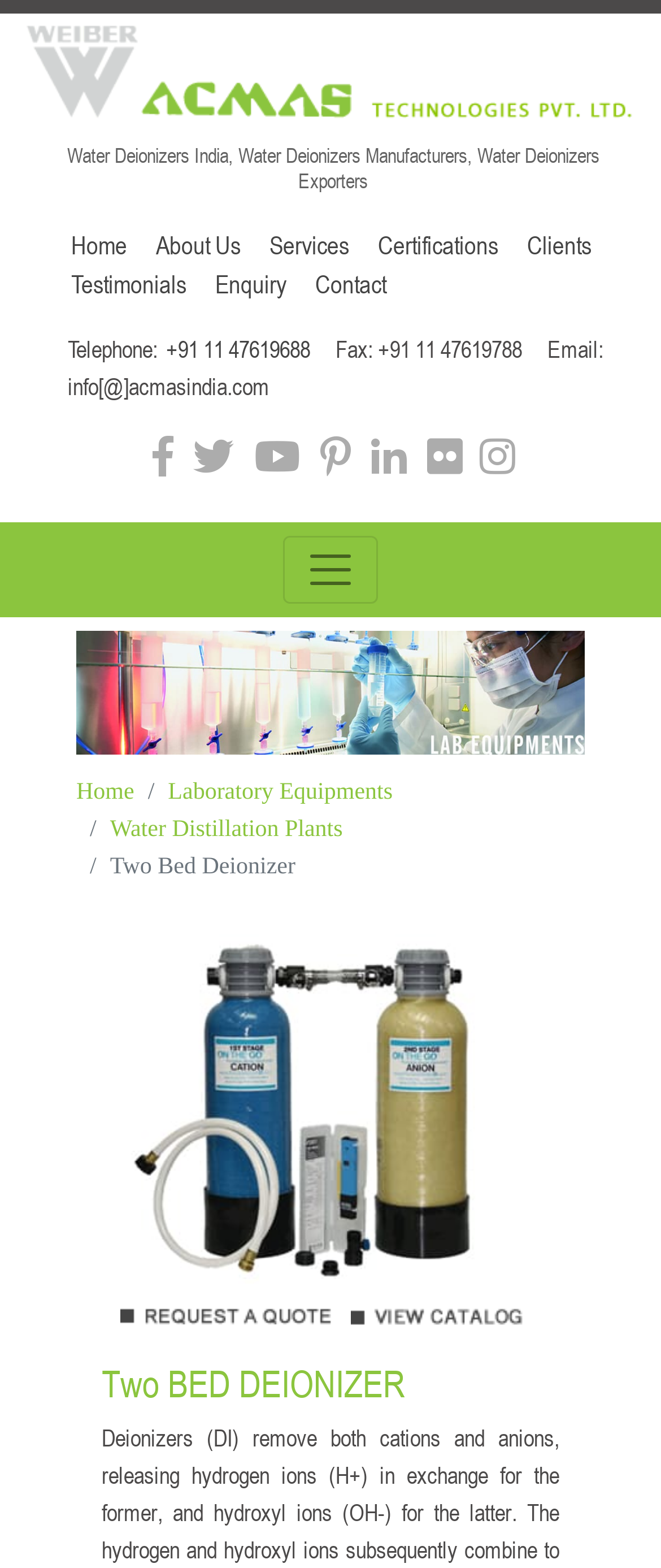Describe all the key features and sections of the webpage thoroughly.

This webpage is about Water Deionizers Manufacturers and Suppliers in India. At the top, there is a navigation menu with links to "Home", "About Us", "Services", "Certifications", "Clients", "Testimonials", "Enquiry", and "Contact". Below the navigation menu, there is a section with the company's contact information, including telephone, fax, and email.

On the left side, there is a section with links to the company's social media profiles, including Facebook, Twitter, YouTube, Pinterest, LinkedIn, Flickr, and Instagram. Next to it, there is a button to toggle navigation.

The main content of the webpage is about a specific product, the Two Bed Deionizer. There is a large image of the product, accompanied by a navigation breadcrumb trail showing the path from the homepage to this product page. The breadcrumb trail includes links to "Home", "Laboratory Equipments", "Water Distillation Plants", and "Two Bed Deionizer".

Below the image, there are two links, one to "two bed deionizer" and another to "2 Bed Deionizer Suppliers". The latter has a button next to it. Further down, there is another link to "2 Bed Deionizer Manufacturers" with an image next to it. The page ends with a heading that reads "Two BED DEIONIZER".